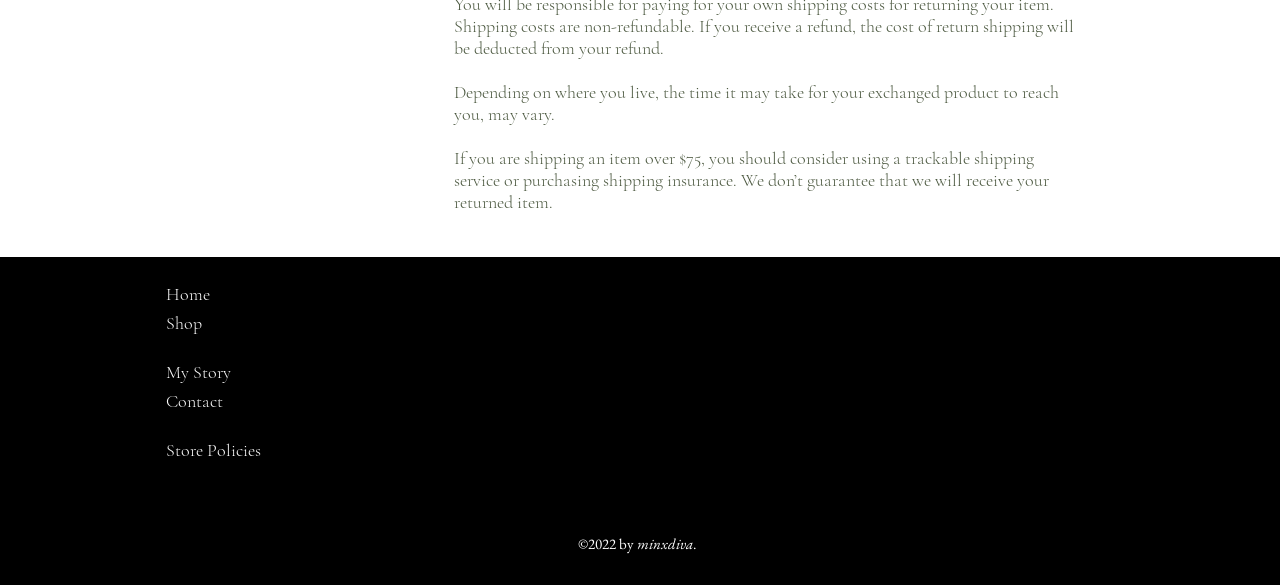Given the element description: "Taylor Litchkey", predict the bounding box coordinates of this UI element. The coordinates must be four float numbers between 0 and 1, given as [left, top, right, bottom].

None